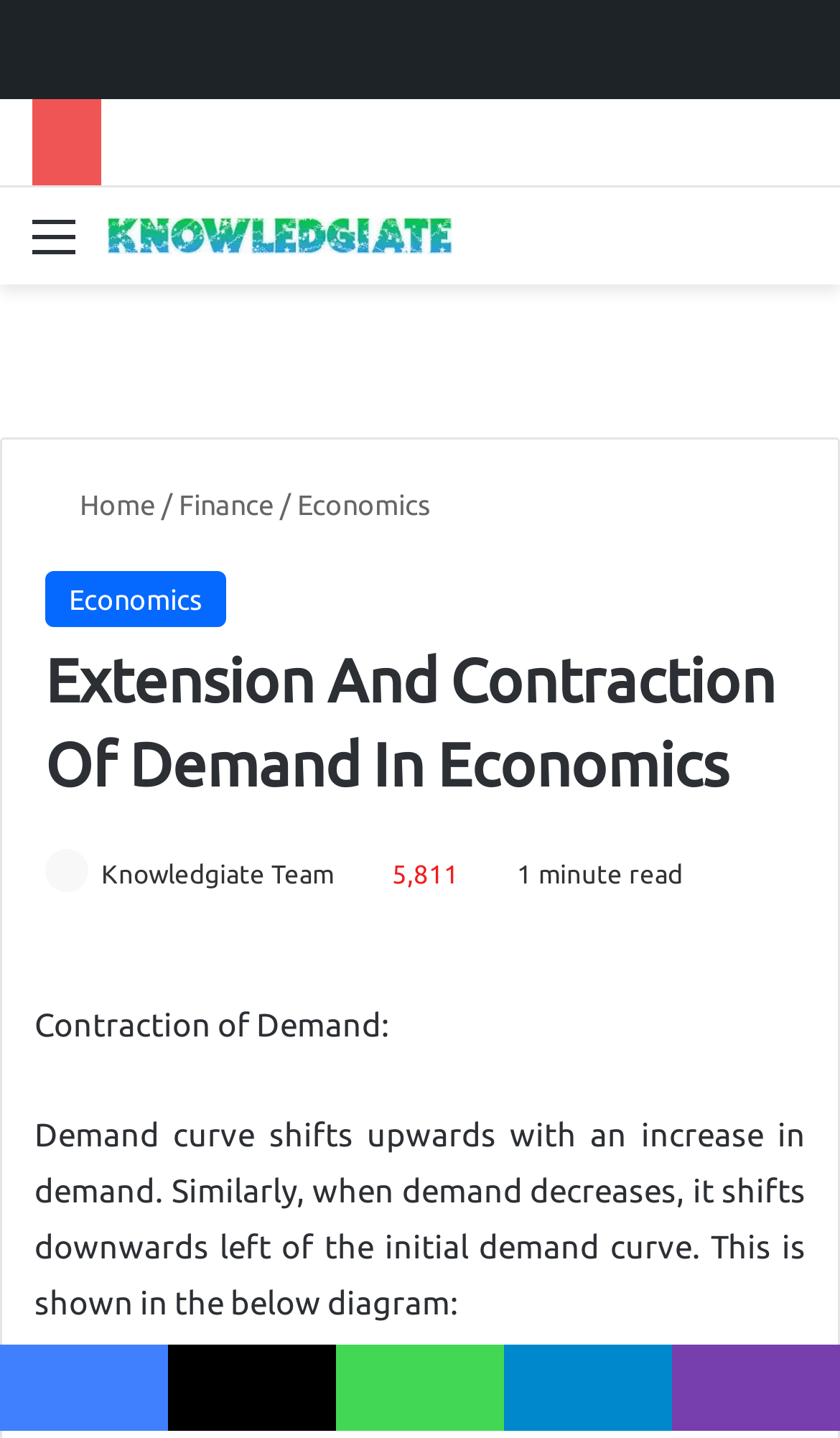Illustrate the webpage's structure and main components comprehensively.

This webpage is a blog focused on business finance and accounting, with a specific article titled "Extension And Contraction Of Demand In Economics". At the top, there is a secondary navigation bar with a "Menu" link on the left and a "Search for" link on the right. Below the navigation bar, the blog's title "Business Finance and Accounting Blog" is displayed with an accompanying image.

On the left side of the page, there is a header section with links to "Home", "Finance", and "Economics" categories. The main article title "Extension And Contraction Of Demand In Economics" is displayed prominently below the header section. 

The article content starts with a brief introduction, followed by a section explaining the concept of contraction of demand, accompanied by a diagram. The article also displays the number of views, "5,811", and the estimated reading time, "1 minute read".

At the bottom of the page, there are social media links to Facebook, WhatsApp, Telegram, and Viber, allowing users to share the article on various platforms.